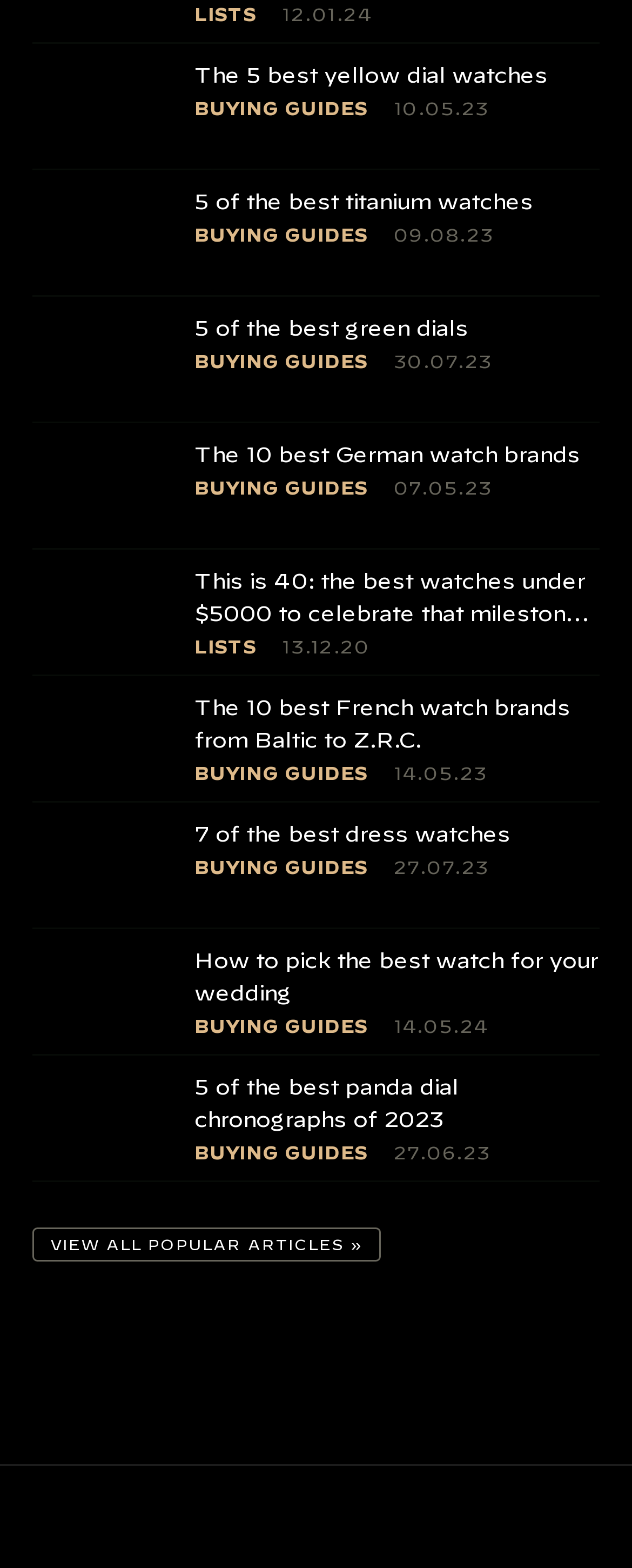How many articles are listed on this page?
Please utilize the information in the image to give a detailed response to the question.

I counted the number of links with headings, which are 'The 5 best yellow dial watches', '5 of the best titanium watches', and so on, and found 15 articles listed on this page.